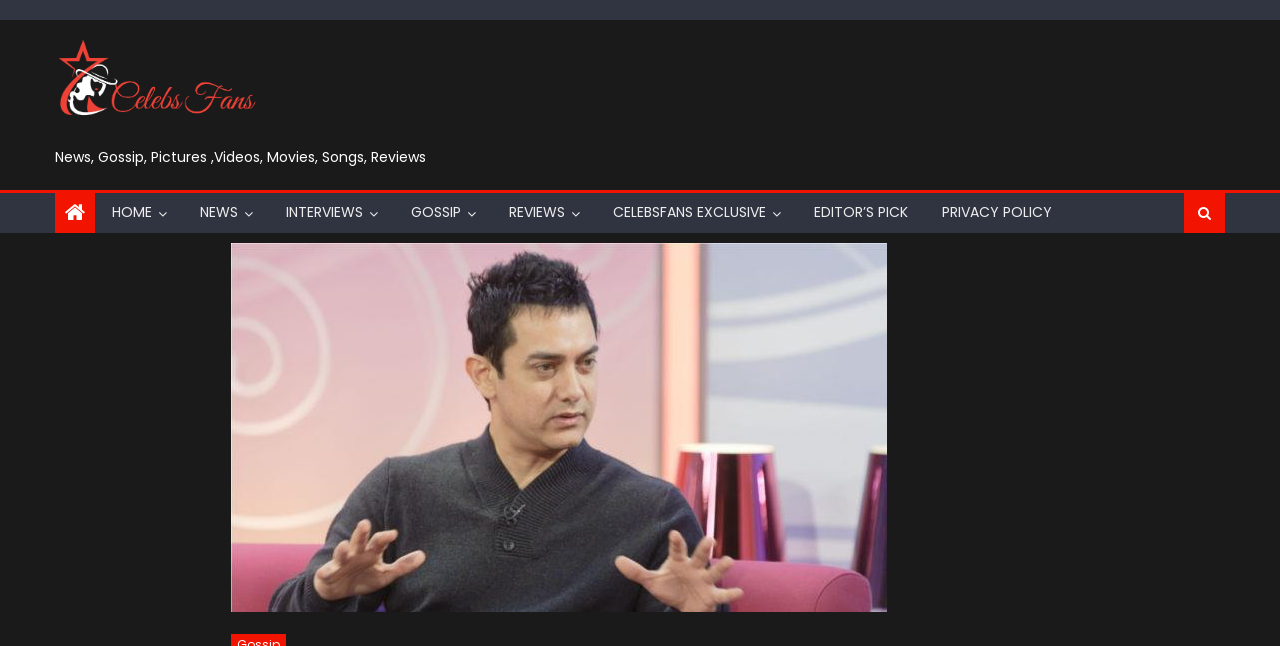Determine the bounding box coordinates of the section I need to click to execute the following instruction: "Check out CELEBSFANS EXCLUSIVE". Provide the coordinates as four float numbers between 0 and 1, i.e., [left, top, right, bottom].

[0.467, 0.299, 0.61, 0.358]